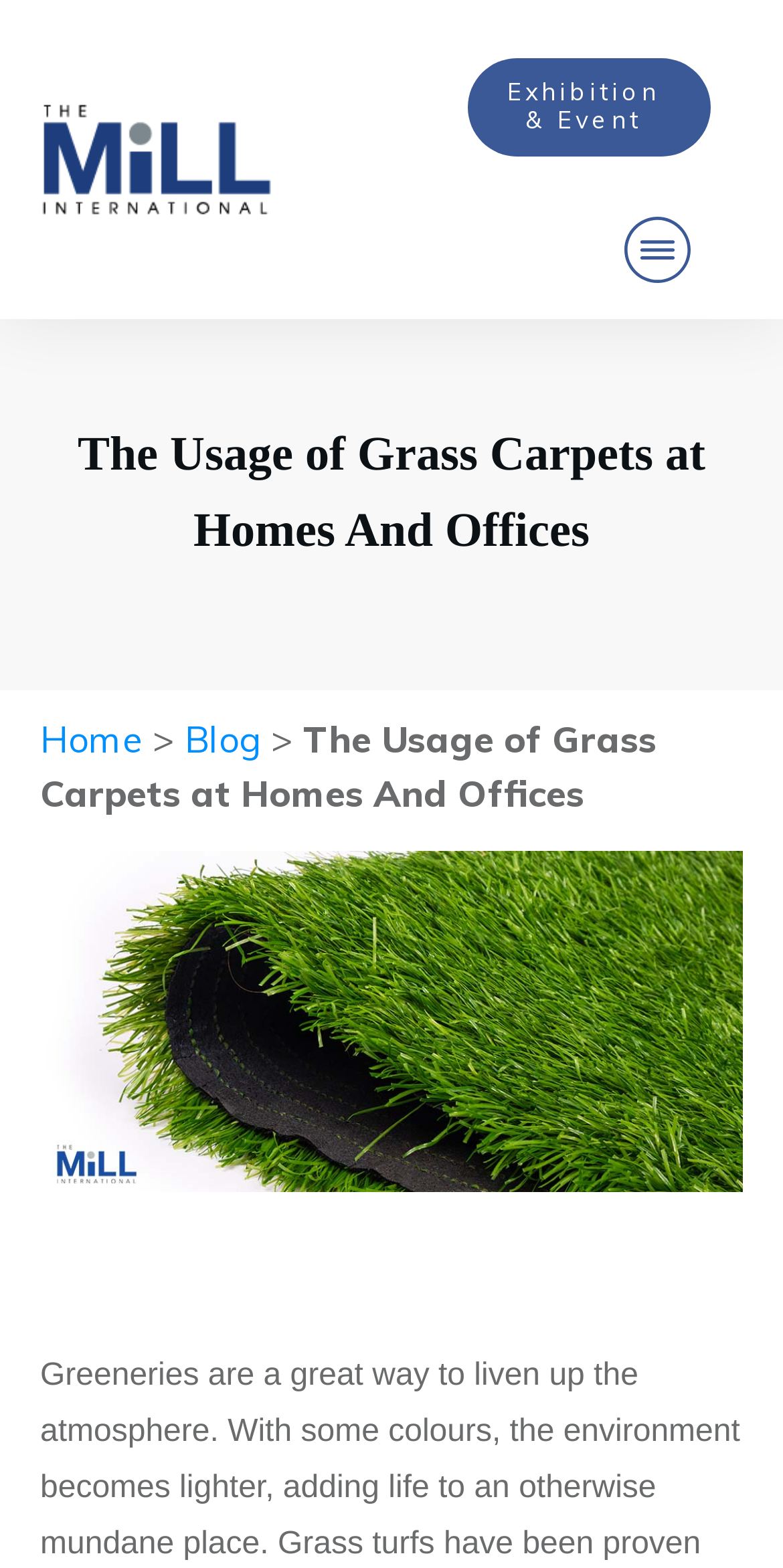Given the webpage screenshot, identify the bounding box of the UI element that matches this description: "parent_node: Home".

[0.771, 0.125, 0.906, 0.193]